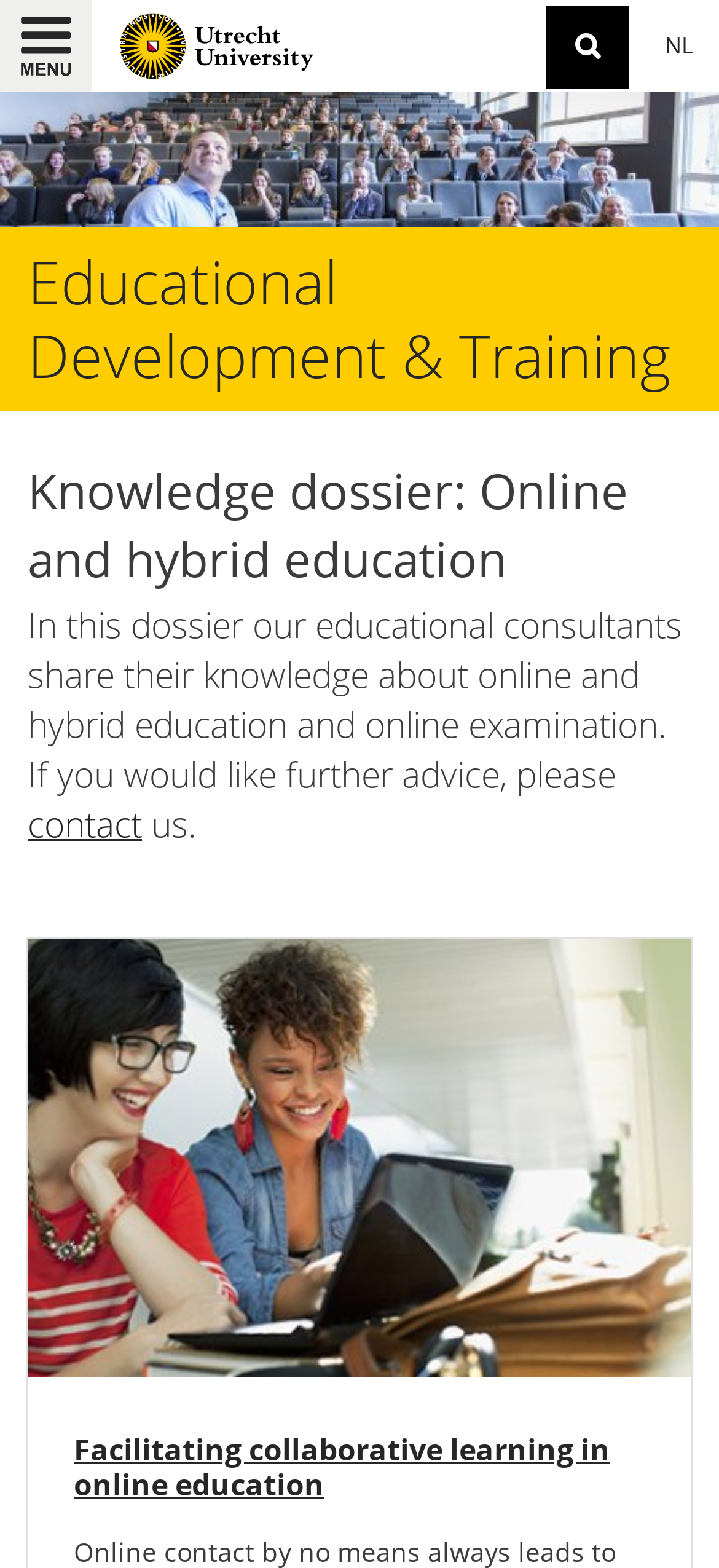Describe the webpage meticulously, covering all significant aspects.

The webpage is about online and hybrid education, providing help and tips. At the top left corner, there is a "Skip to main content" link, followed by a "Menu" button. To the right of the menu button, the Utrecht University logo is displayed, which is also a link to the homepage. 

Below the logo, there is a search bar with a "Search uu.nl" text and a "SEARCH" button to the right. On the top right corner, a language selection dropdown is available, with "Nederlands" as an option.

Below the top navigation bar, a banner image of "Onderwijsadvies & Training" spans the entire width of the page. Underneath the banner, the title "Educational Development & Training" is displayed, which is also a link. 

The main content area is headed by "Knowledge dossier: Online and hybrid education", which is a subcategory of "Educational Development & Training". A brief introduction to the dossier is provided, explaining that it shares knowledge about online and hybrid education and online examination, with an option to contact for further advice.

Further down the page, a heading "Facilitating collaborative learning in online education" is displayed, which is also a link.